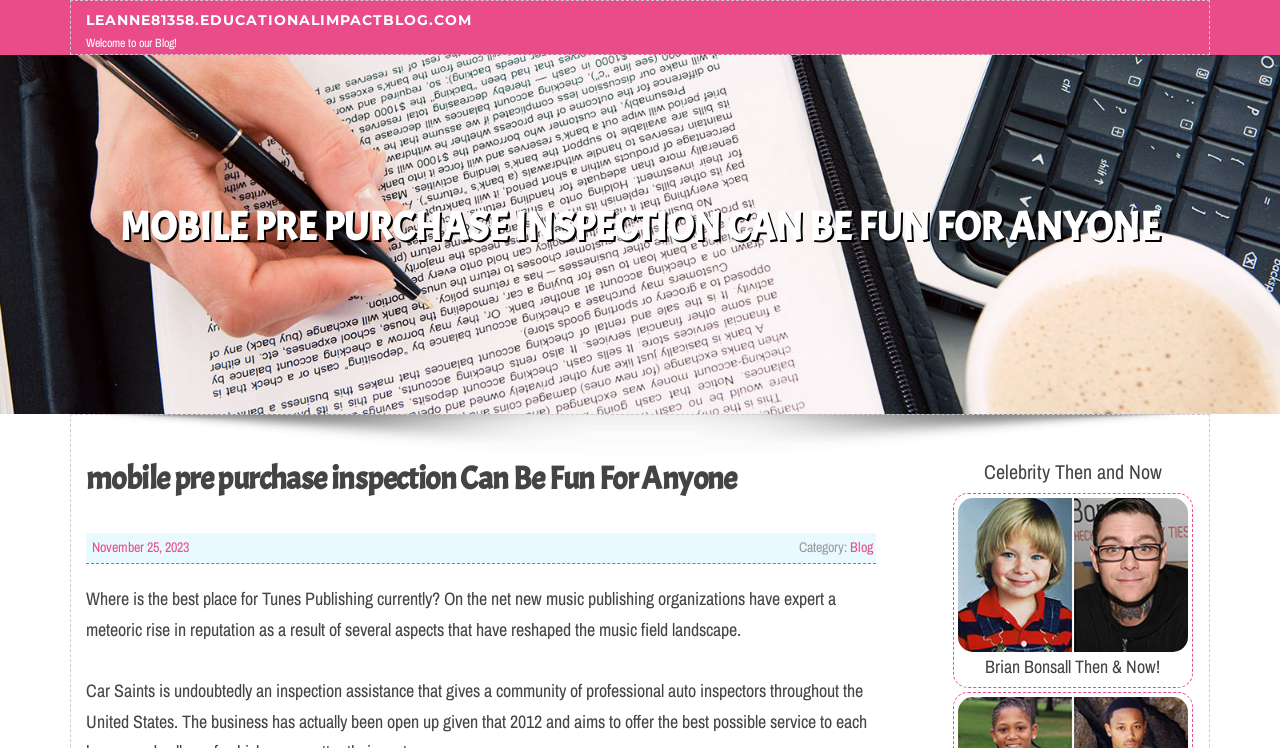What is the date of the blog post?
Answer with a single word or phrase by referring to the visual content.

November 25, 2023